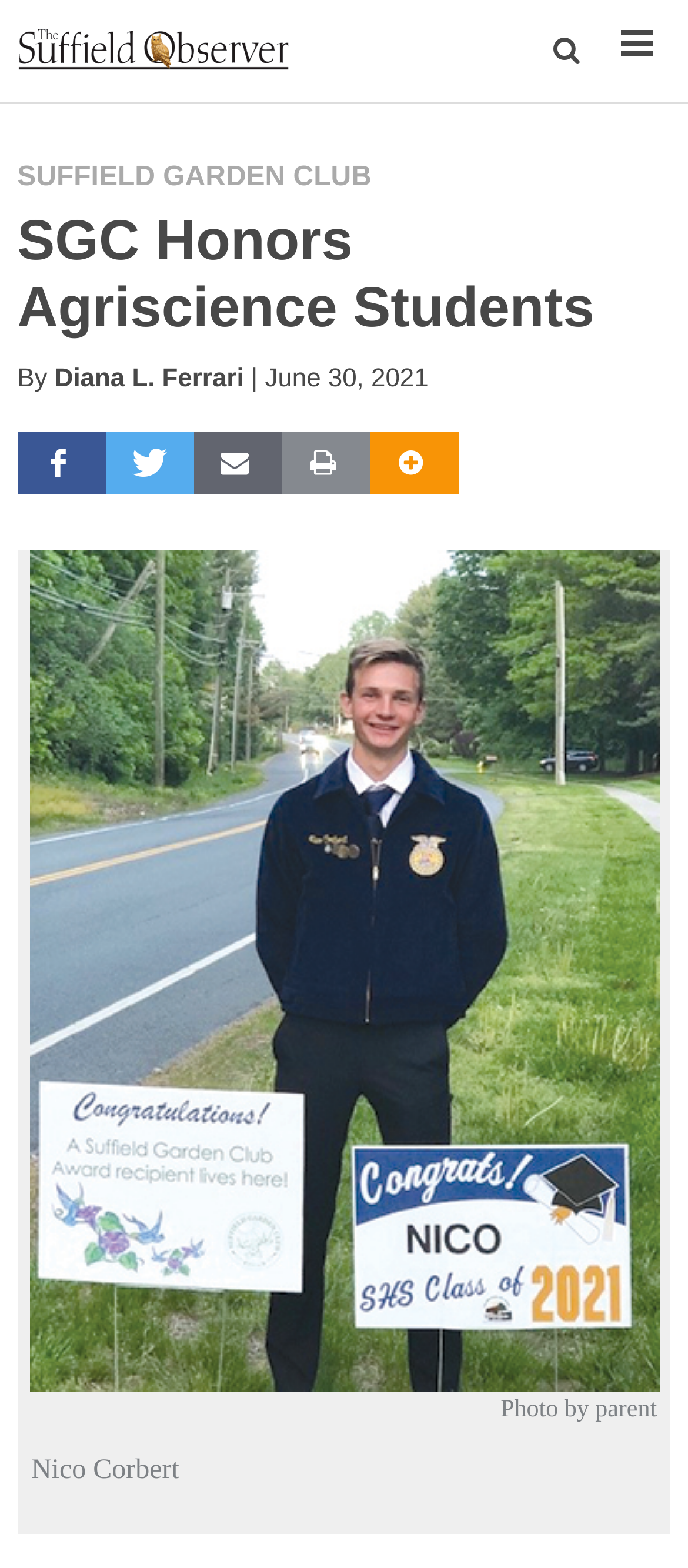Find the bounding box coordinates of the area to click in order to follow the instruction: "Click the link to read more".

[0.878, 0.0, 0.975, 0.063]